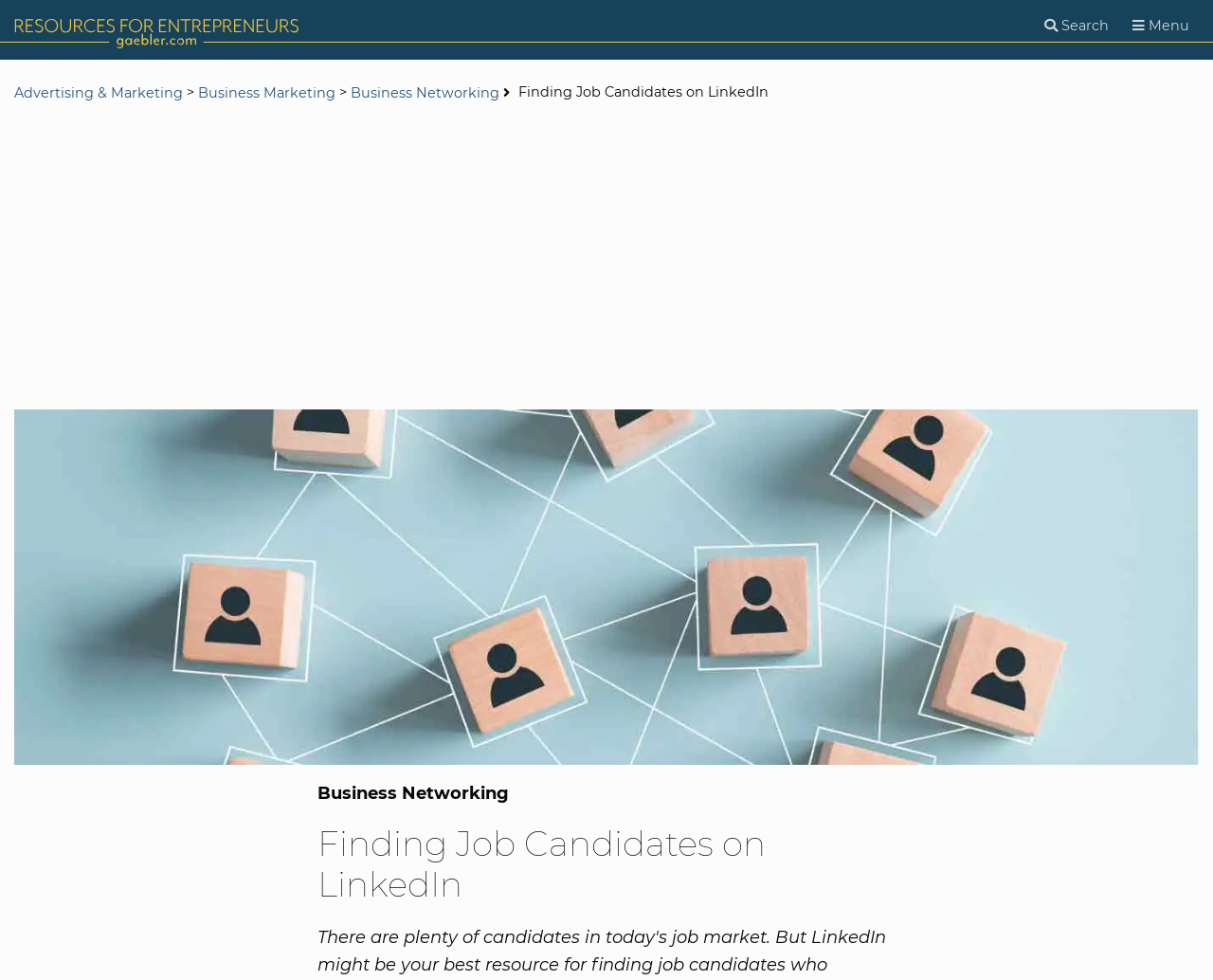Please determine the heading text of this webpage.

Finding Job Candidates on LinkedIn